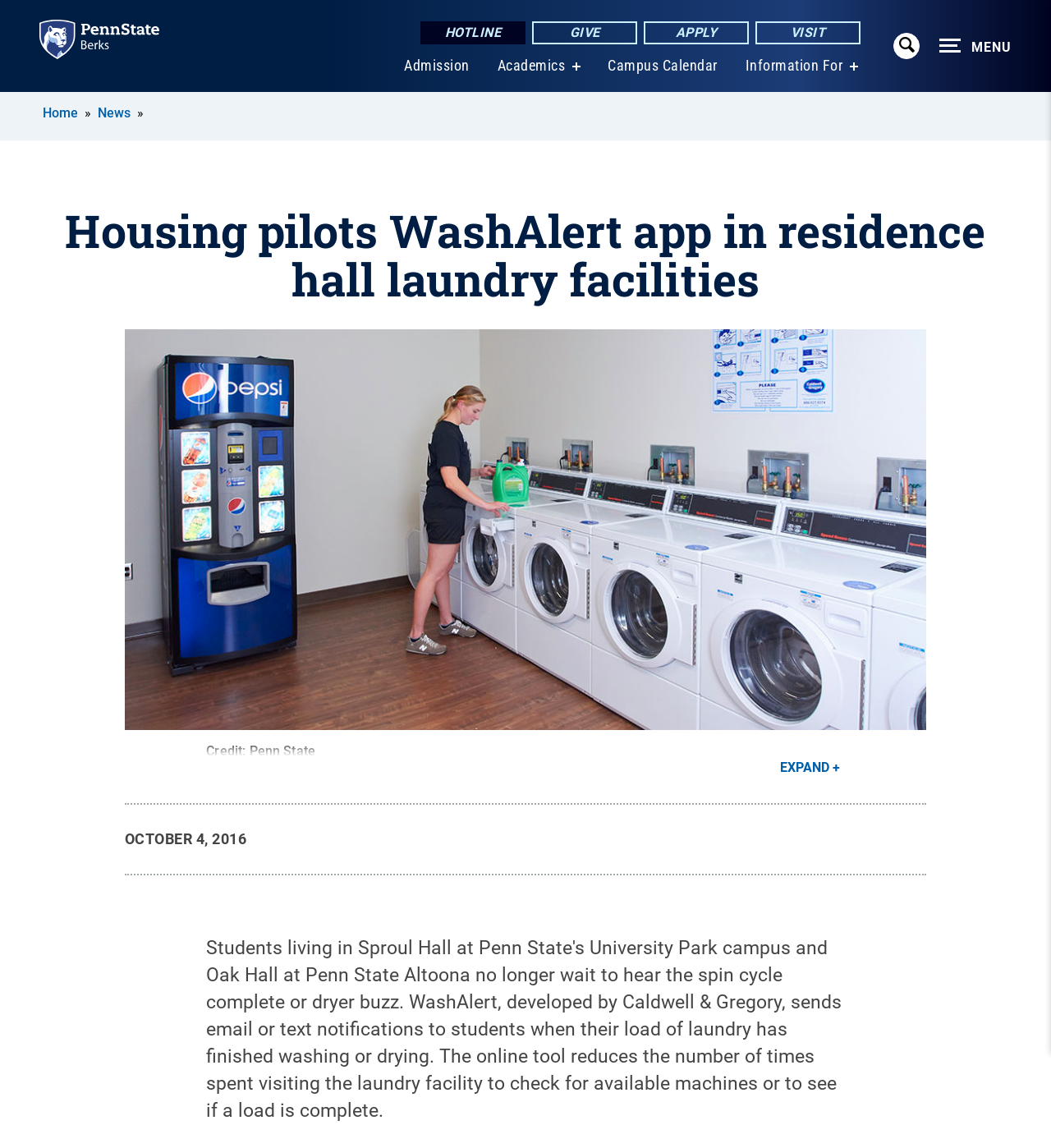Please give the bounding box coordinates of the area that should be clicked to fulfill the following instruction: "Click the 'EXPAND +' button". The coordinates should be in the format of four float numbers from 0 to 1, i.e., [left, top, right, bottom].

[0.737, 0.662, 0.804, 0.676]